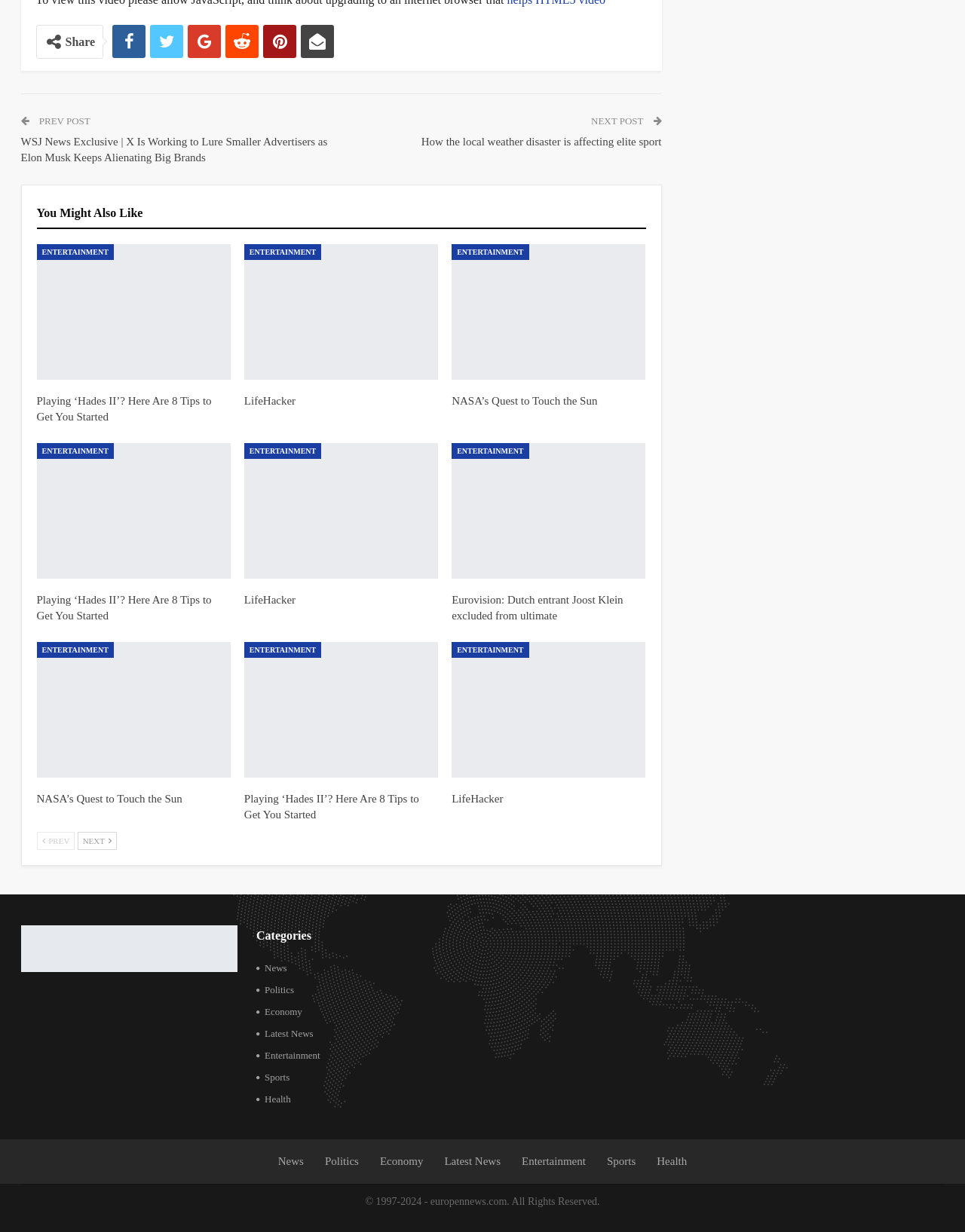Give a one-word or phrase response to the following question: How many 'ENTERTAINMENT' links are there?

4